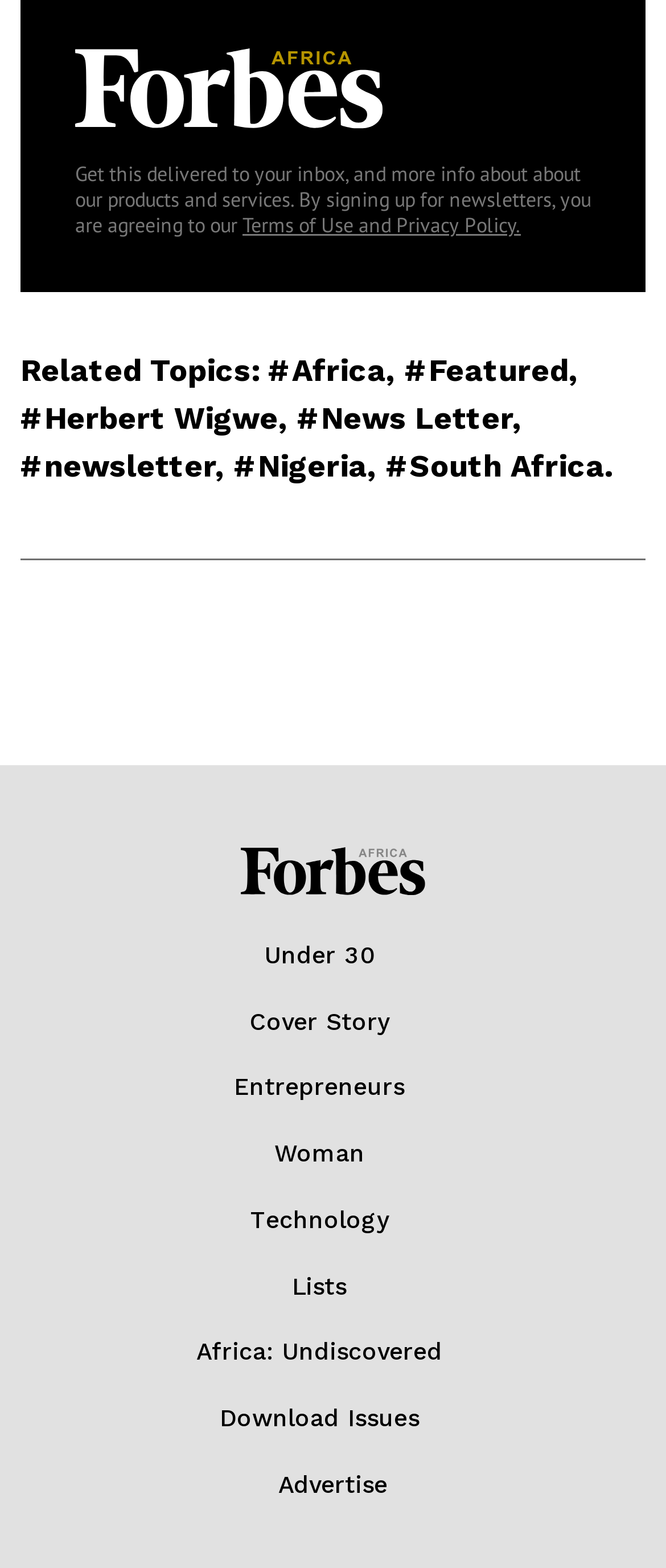Pinpoint the bounding box coordinates of the element to be clicked to execute the instruction: "View Under 30".

[0.031, 0.597, 0.928, 0.622]